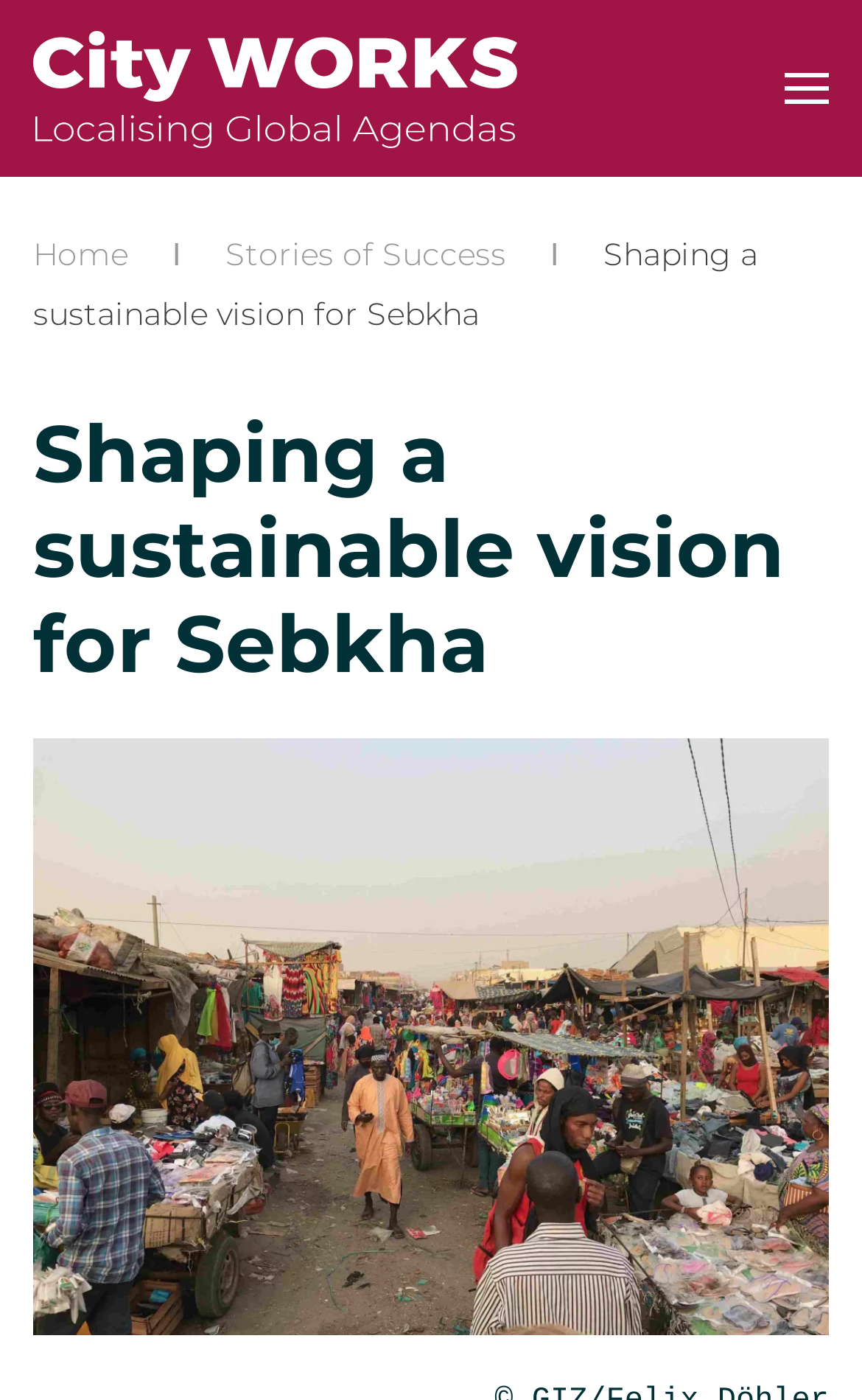What is the text of the static text element? Please answer the question using a single word or phrase based on the image.

Shaping a sustainable vision for Sebkha